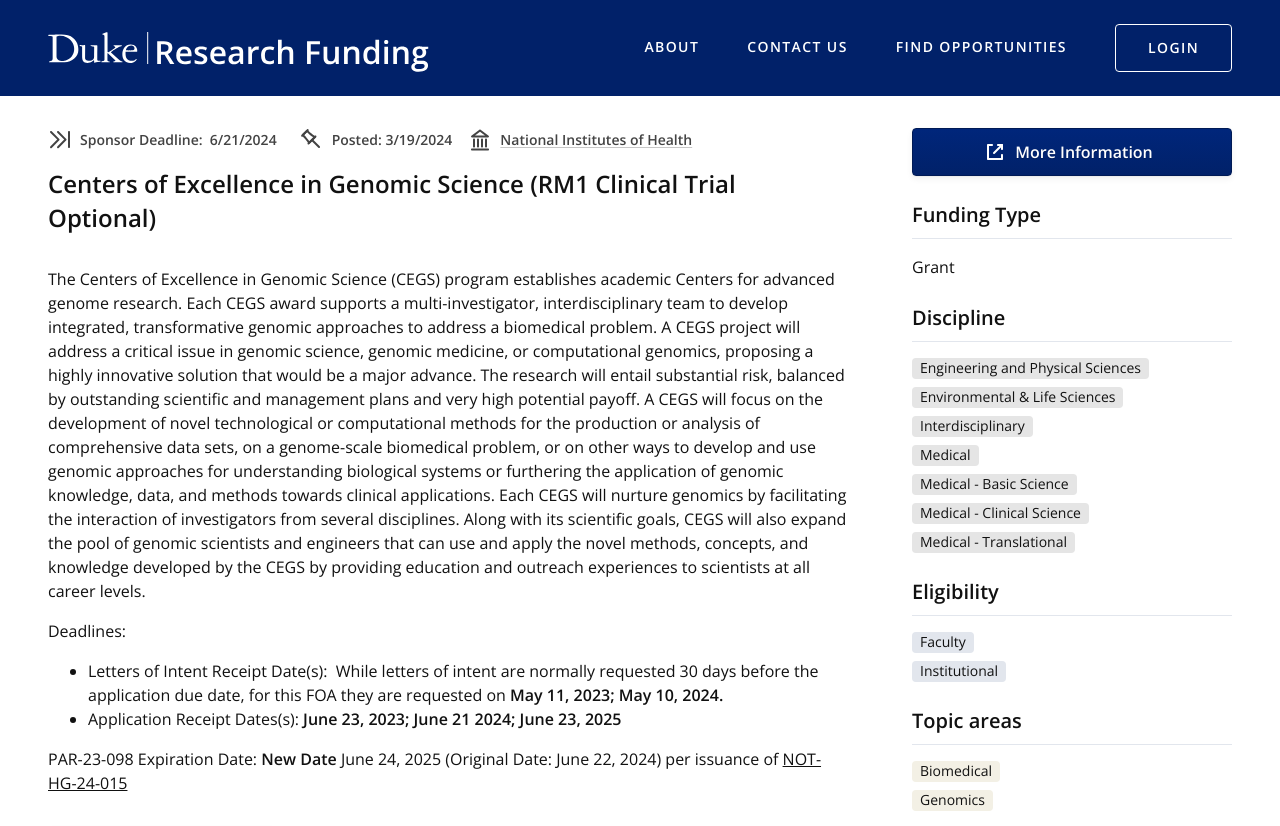What is the funding type?
Give a detailed response to the question by analyzing the screenshot.

I found the funding type by looking at the text 'Funding Type' and its corresponding link 'Grant' which is located in the main content section.